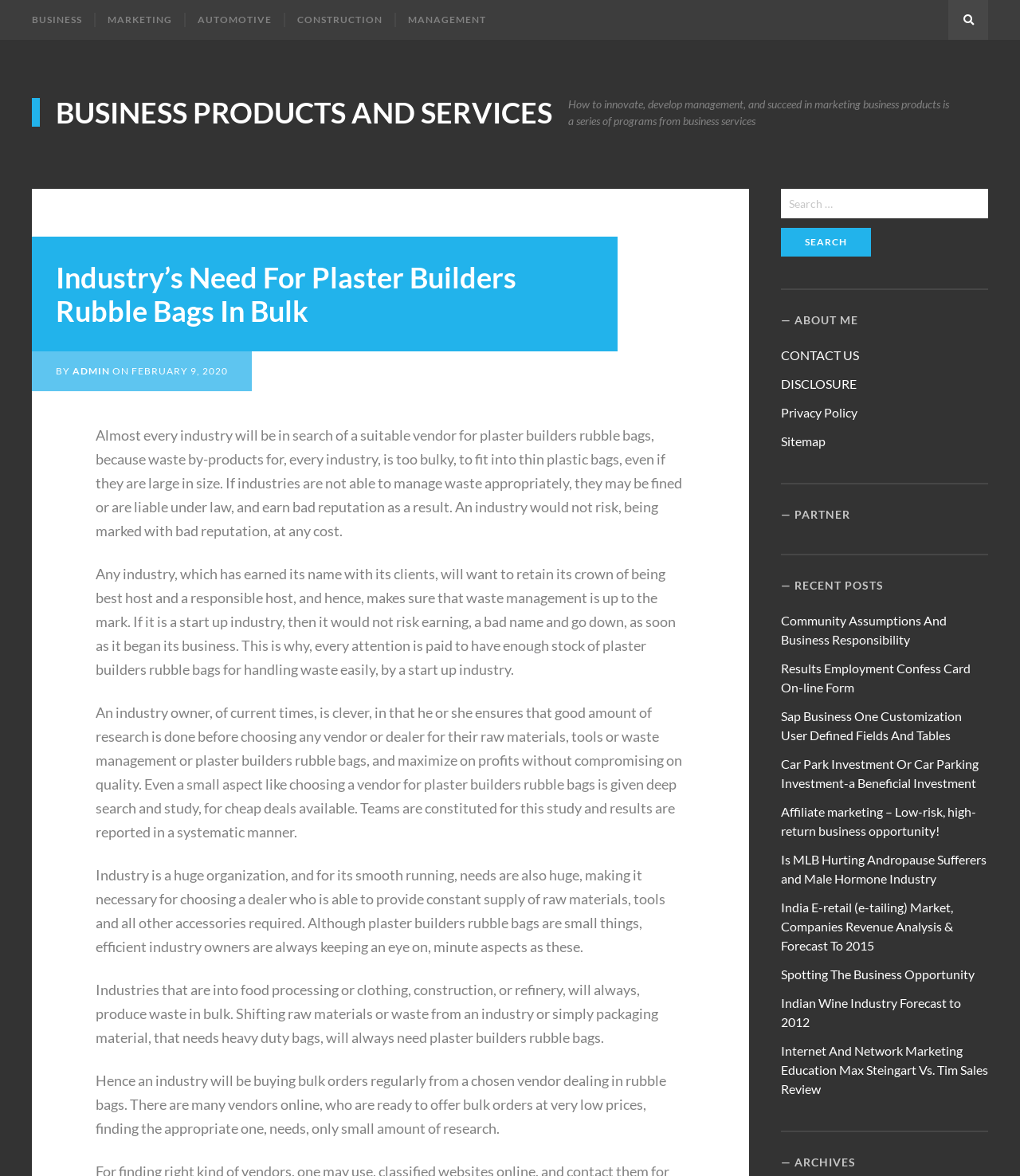Can you determine the main header of this webpage?

Industry’s Need For Plaster Builders Rubble Bags In Bulk